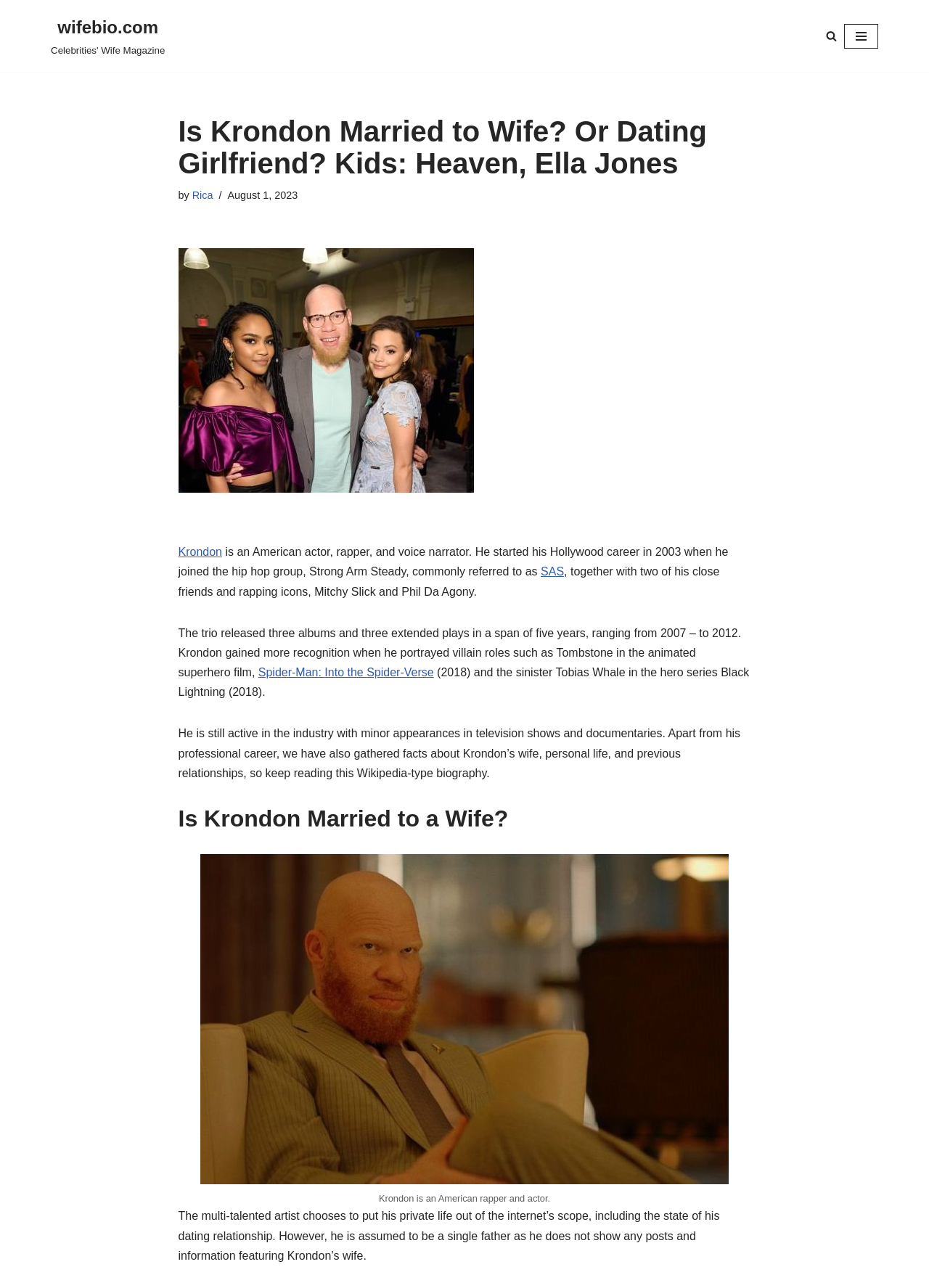Locate the bounding box coordinates of the item that should be clicked to fulfill the instruction: "Learn about Krondon's wife and personal life".

[0.192, 0.625, 0.808, 0.646]